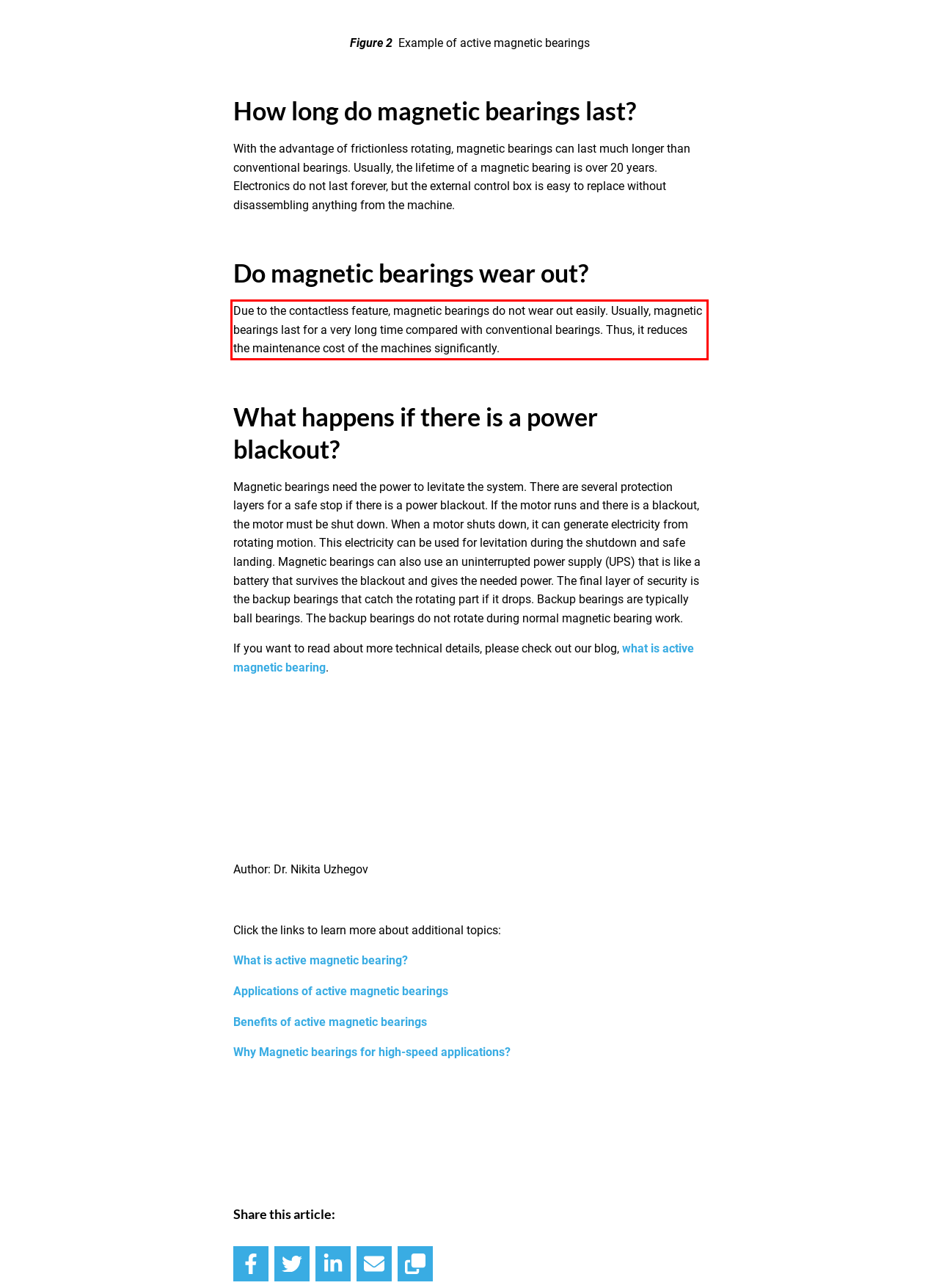Please extract the text content from the UI element enclosed by the red rectangle in the screenshot.

Due to the contactless feature, magnetic bearings do not wear out easily. Usually, magnetic bearings last for a very long time compared with conventional bearings. Thus, it reduces the maintenance cost of the machines significantly.